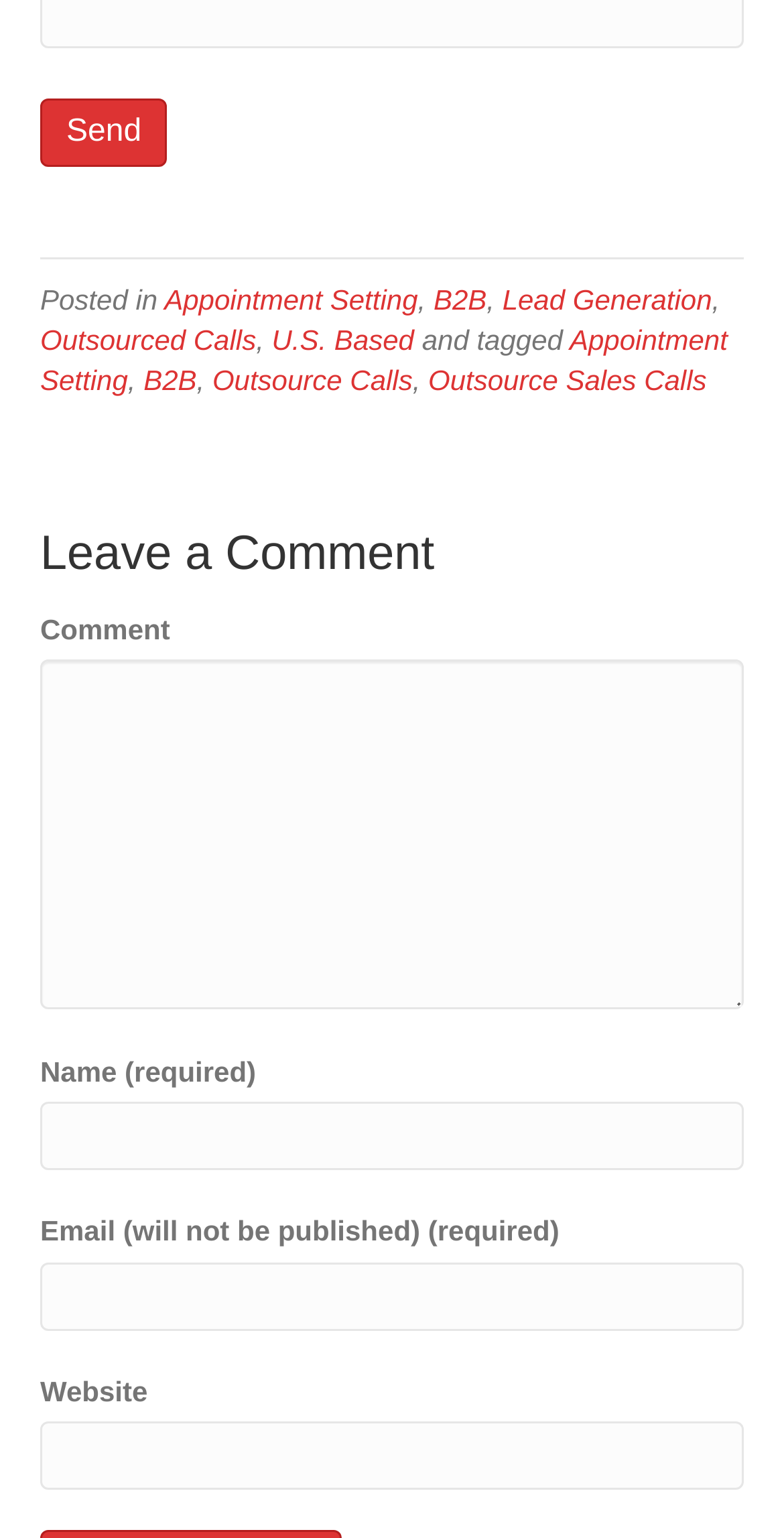Find the bounding box coordinates for the area that should be clicked to accomplish the instruction: "Click the Lead Generation link".

[0.641, 0.184, 0.908, 0.205]